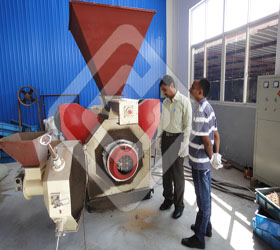Create a detailed narrative that captures the essence of the image.

In this image, two engineers are actively examining a peanut shell pellet mill. The mill is designed with a prominent red hopper at the top, which feeds material into the machine. Below, the mill features a circular opening, presumably for the pelleting process. The engineers are engaged in a detailed inspection, indicating a hands-on approach to understanding the machine's operation. The background showcases a well-structured facility, characterized by blue walls and large windows that let in natural light, enhancing the work environment. This scene illustrates the collaboration between the engineers and the Indian clients as they assess the machinery to ensure it meets operational standards.